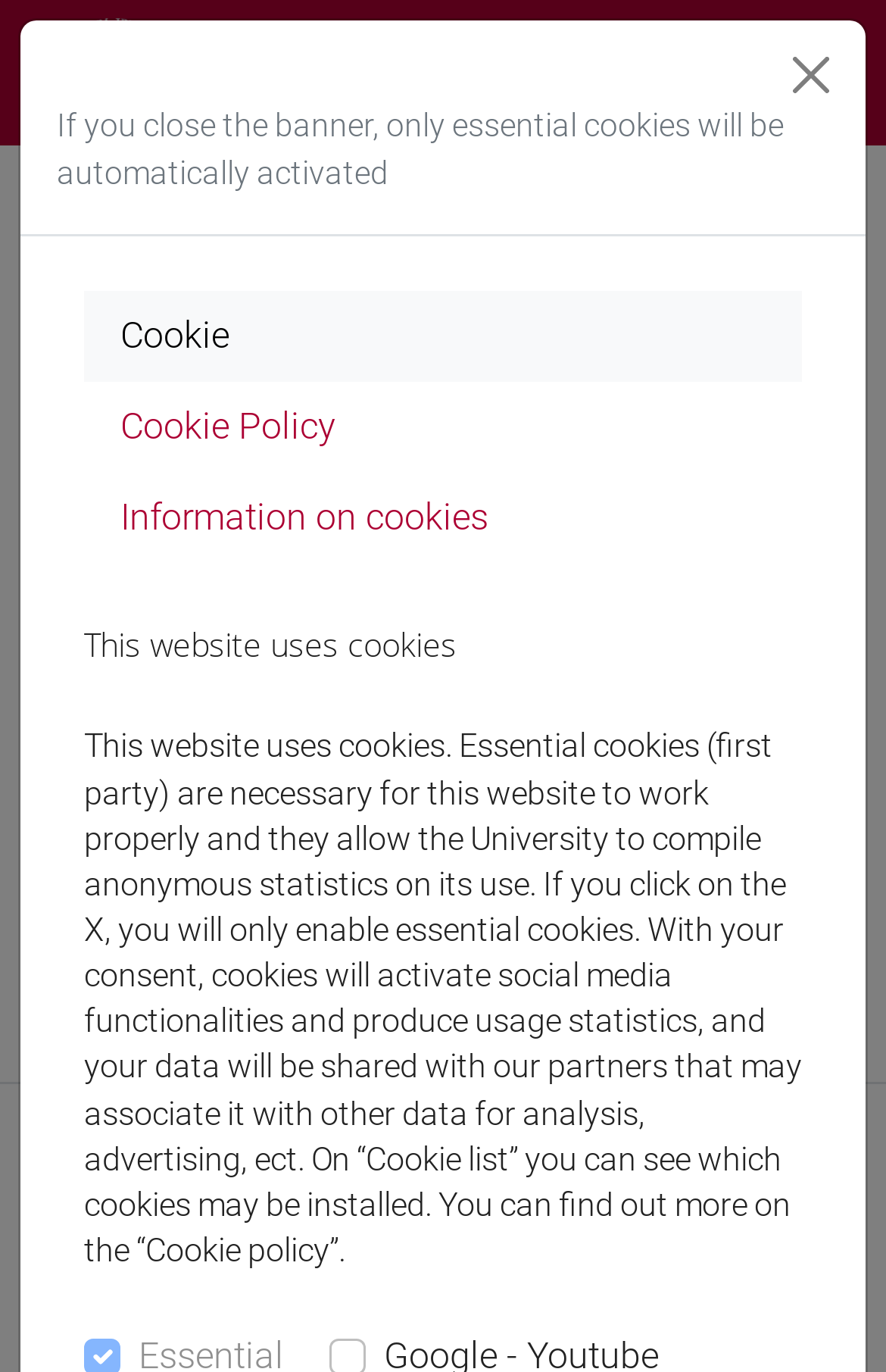What is Margherita GEROLIMETTO's position? Analyze the screenshot and reply with just one word or a short phrase.

Full Professor